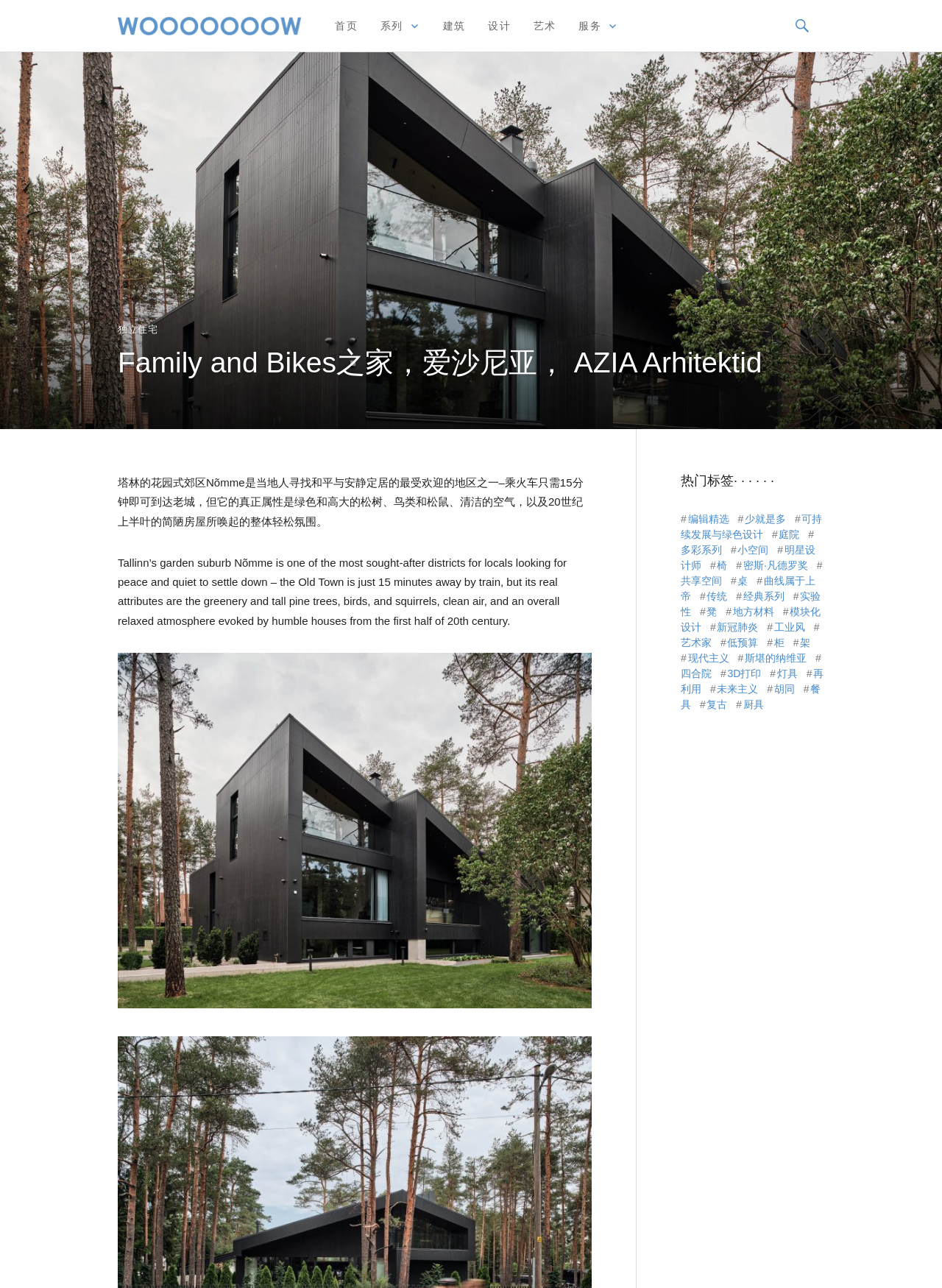Determine the bounding box coordinates for the region that must be clicked to execute the following instruction: "go to homepage".

[0.355, 0.0, 0.38, 0.04]